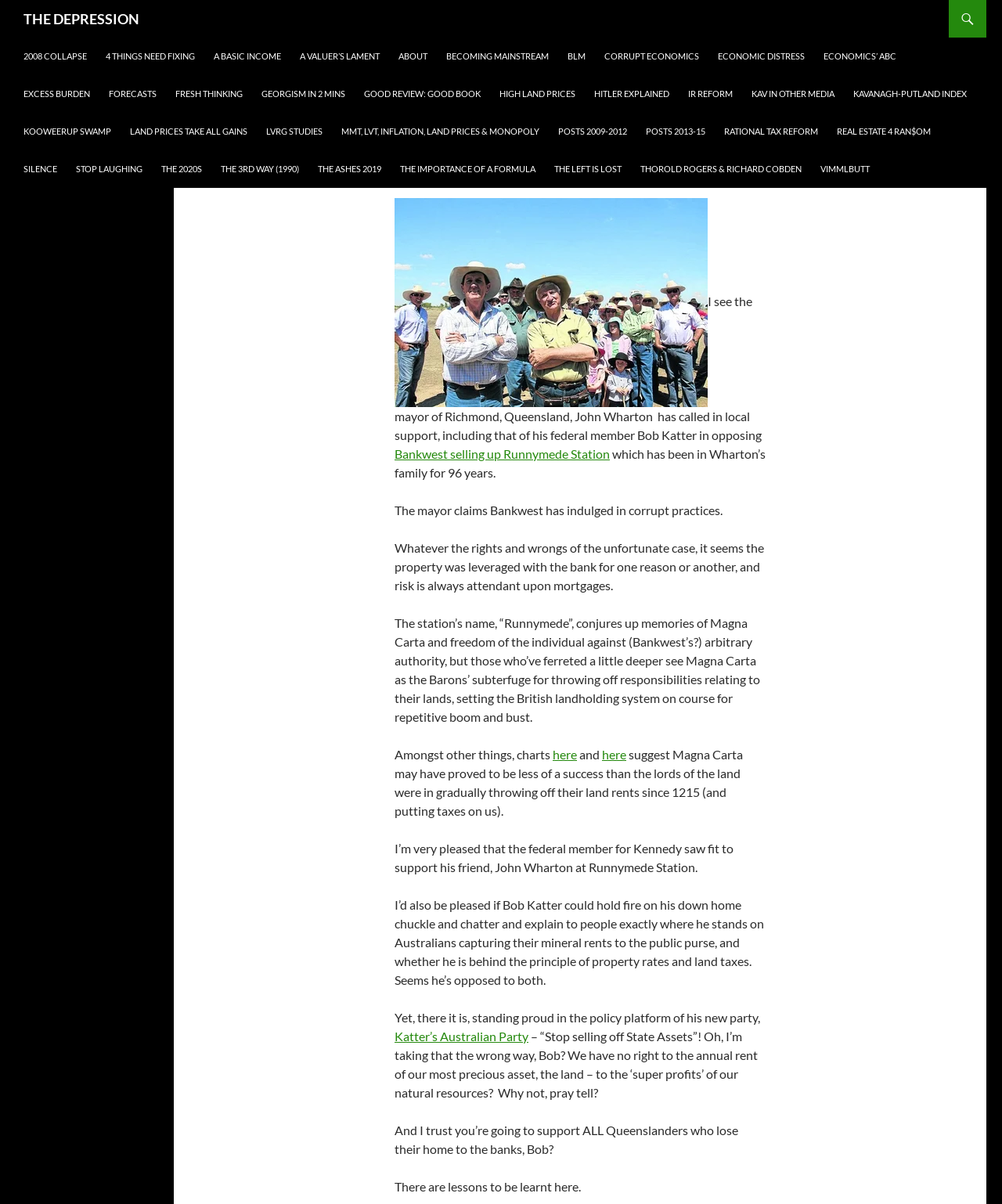Bounding box coordinates are specified in the format (top-left x, top-left y, bottom-right x, bottom-right y). All values are floating point numbers bounded between 0 and 1. Please provide the bounding box coordinate of the region this sentence describes: KAV IN OTHER MEDIA

[0.741, 0.062, 0.842, 0.094]